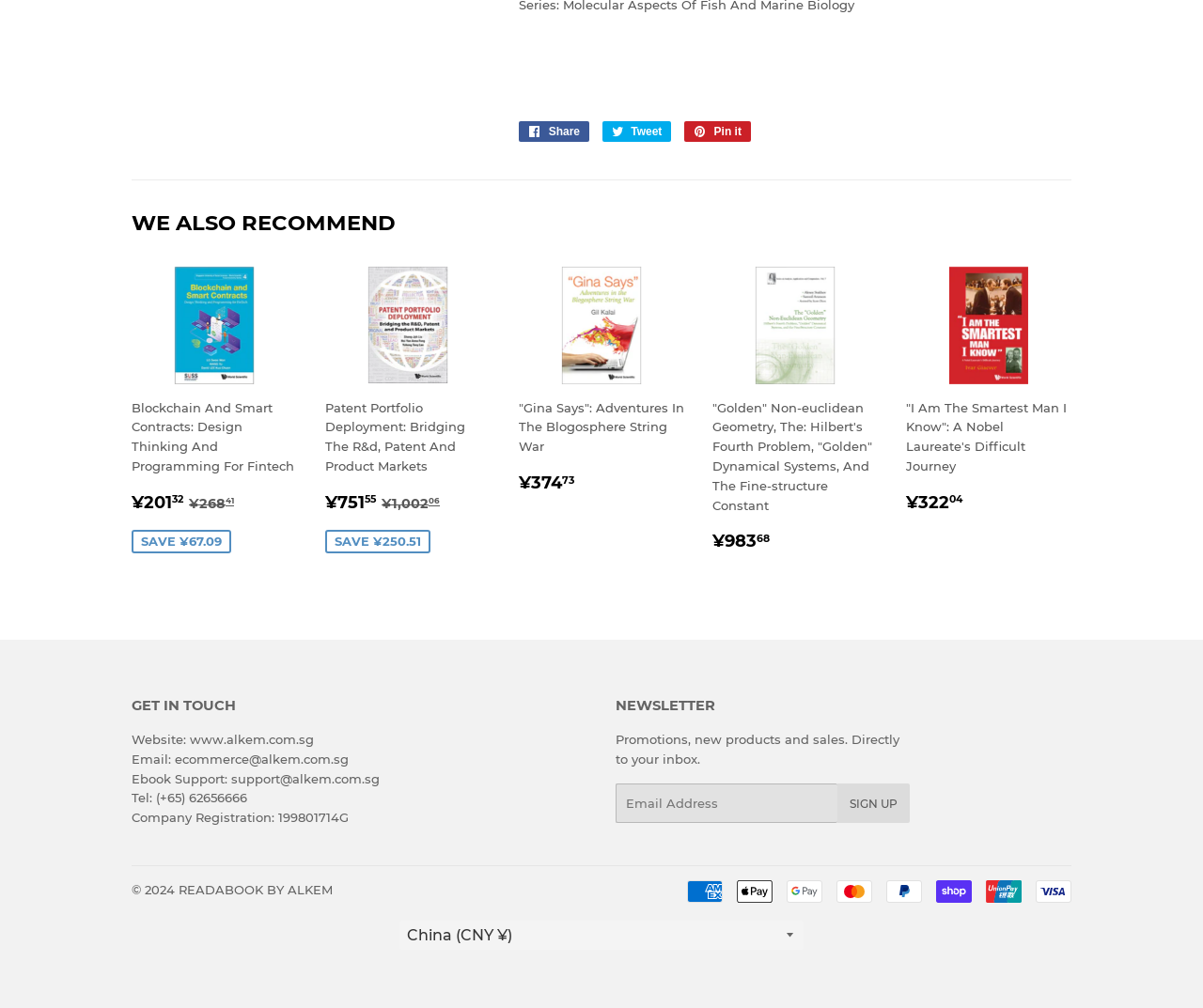Locate the bounding box coordinates of the element I should click to achieve the following instruction: "Go back to the list of Plesk guides".

None